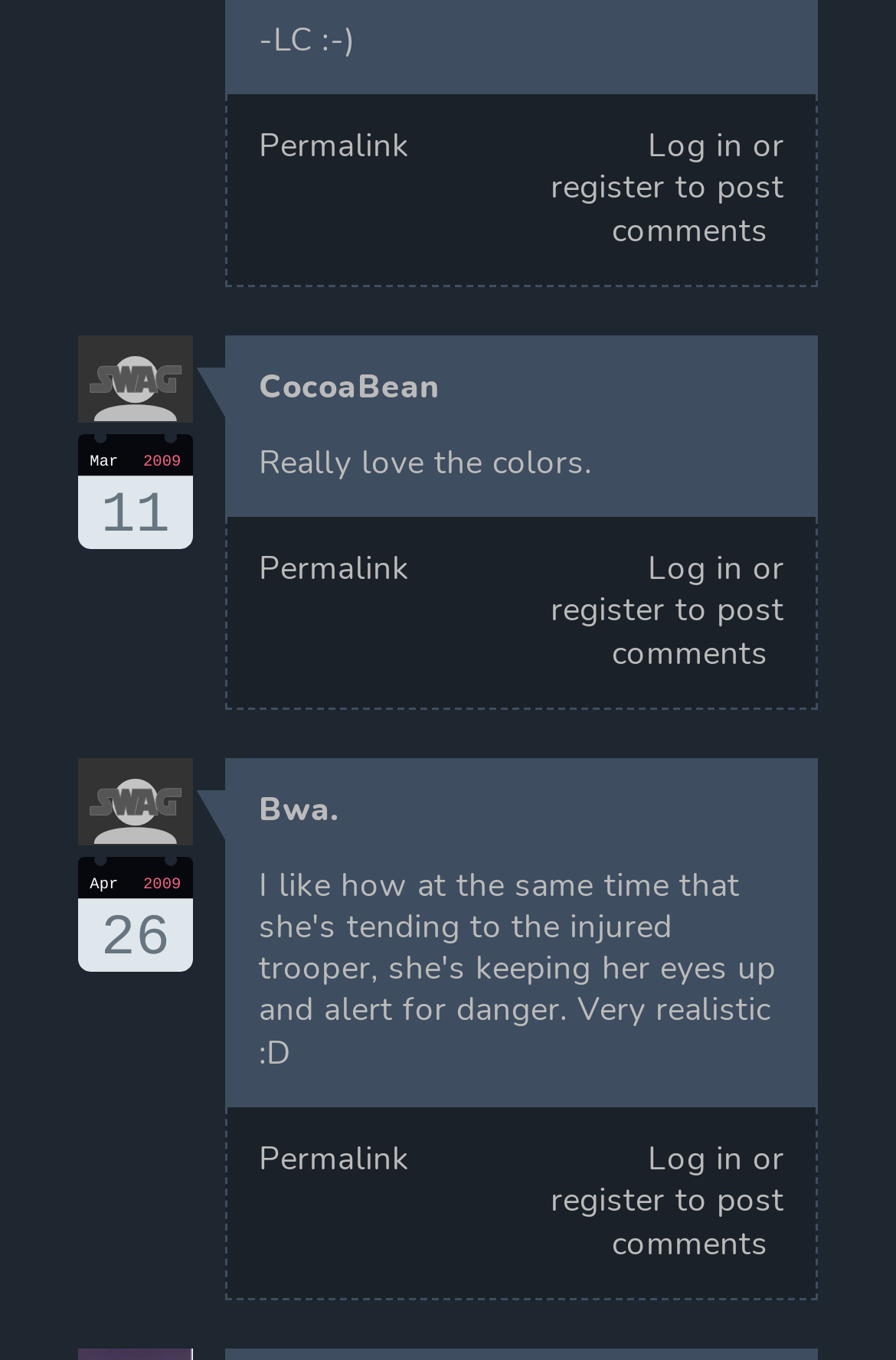Please find the bounding box coordinates (top-left x, top-left y, bottom-right x, bottom-right y) in the screenshot for the UI element described as follows: Log in

[0.723, 0.091, 0.829, 0.123]